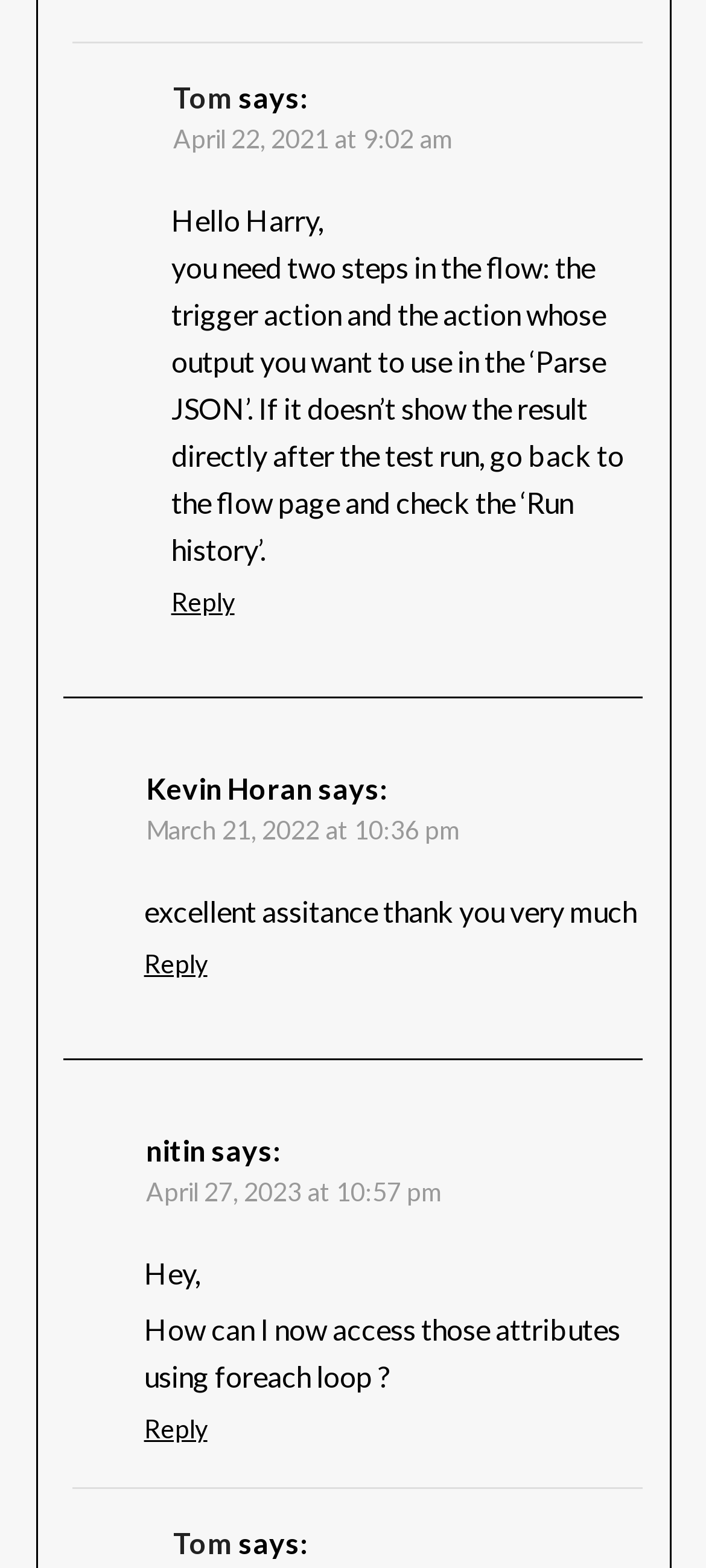Who is the author of the first comment?
Provide an in-depth and detailed explanation in response to the question.

I looked at the first article element and found a link element with the text 'Tom', which indicates the author of the comment.